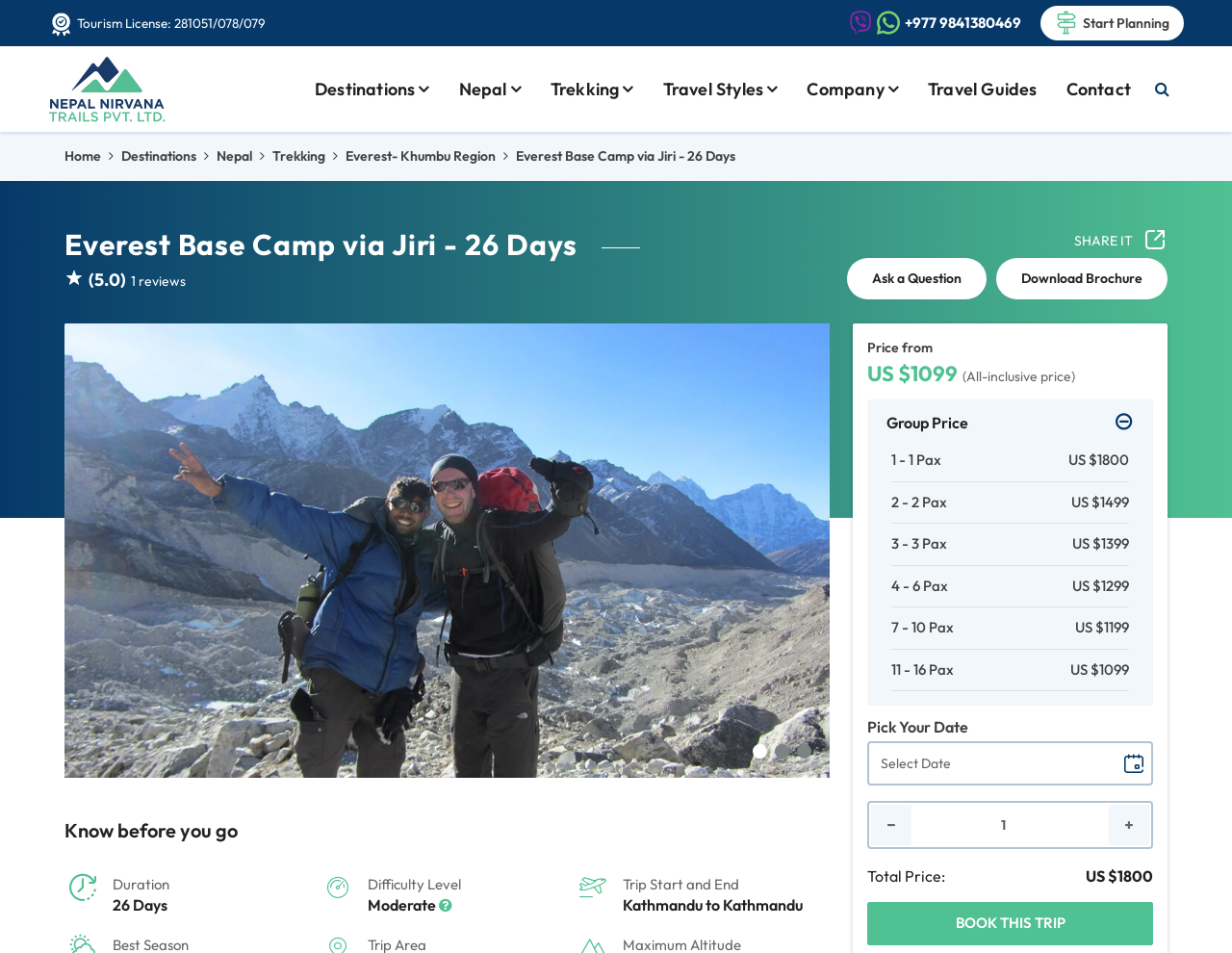Identify the main heading from the webpage and provide its text content.

Everest Base Camp via Jiri - 26 Days